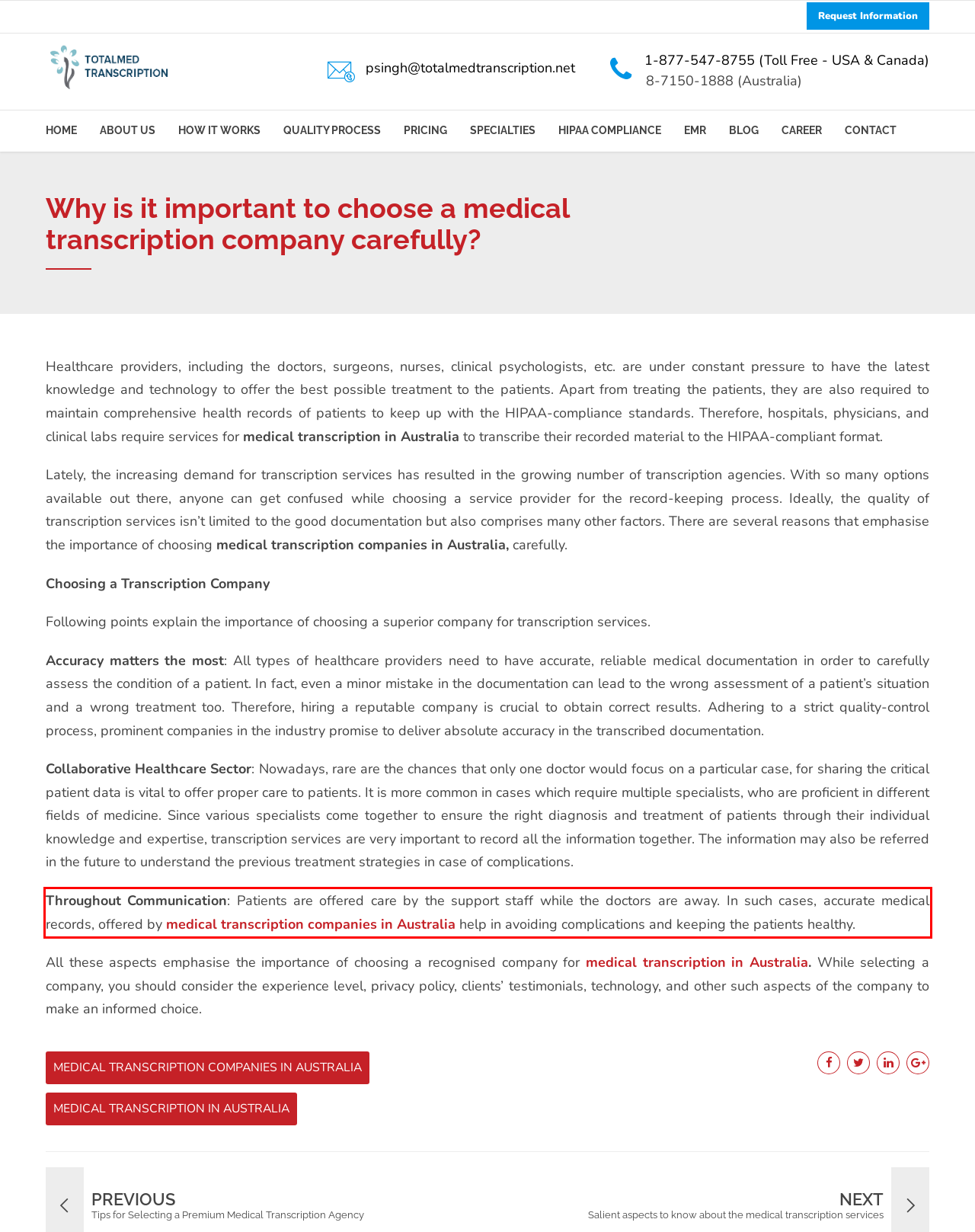Identify the text inside the red bounding box on the provided webpage screenshot by performing OCR.

Throughout Communication: Patients are offered care by the support staff while the doctors are away. In such cases, accurate medical records, offered by medical transcription companies in Australia help in avoiding complications and keeping the patients healthy.